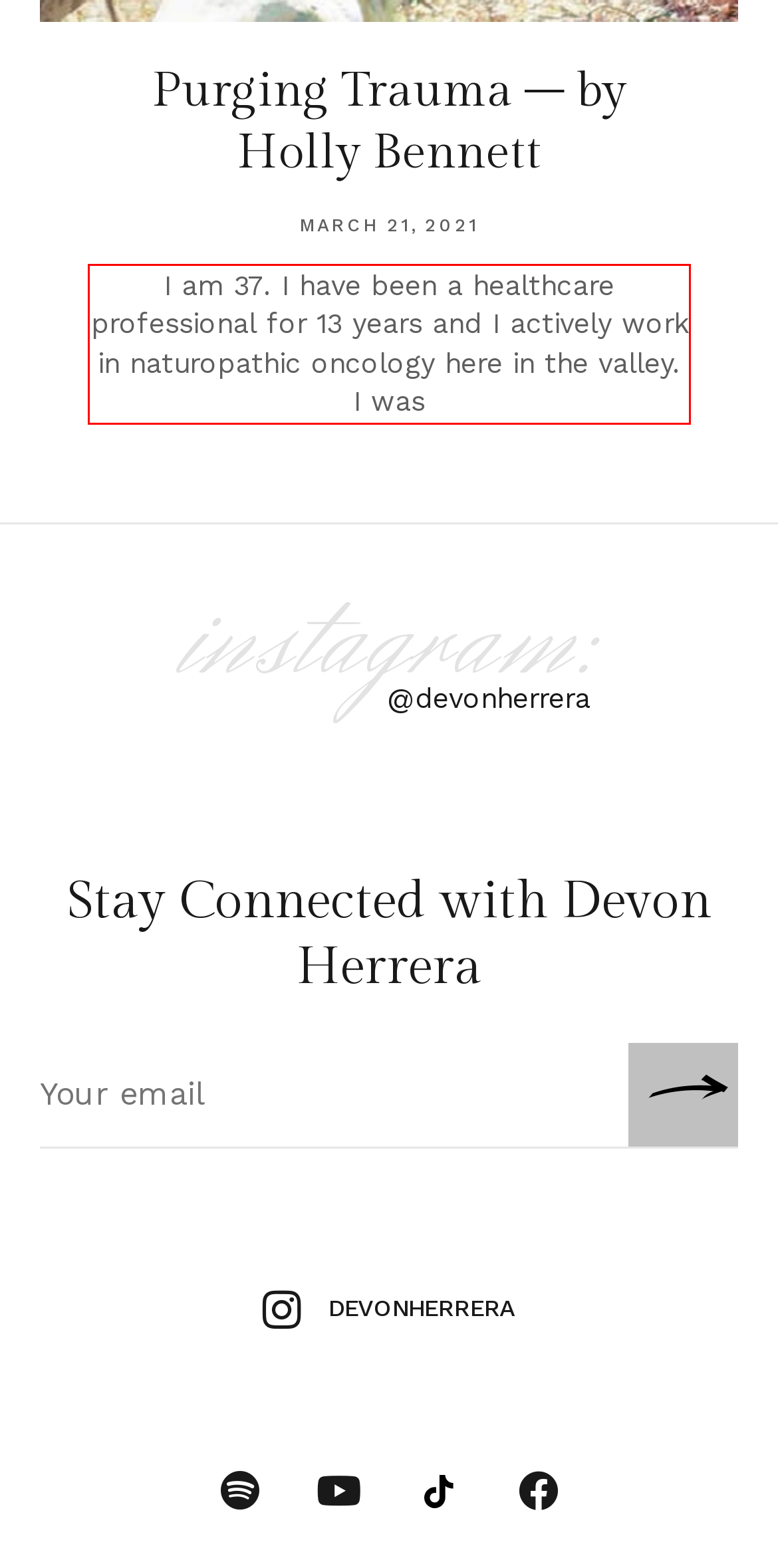Please recognize and transcribe the text located inside the red bounding box in the webpage image.

I am 37. I have been a healthcare professional for 13 years and I actively work in naturopathic oncology here in the valley. I was